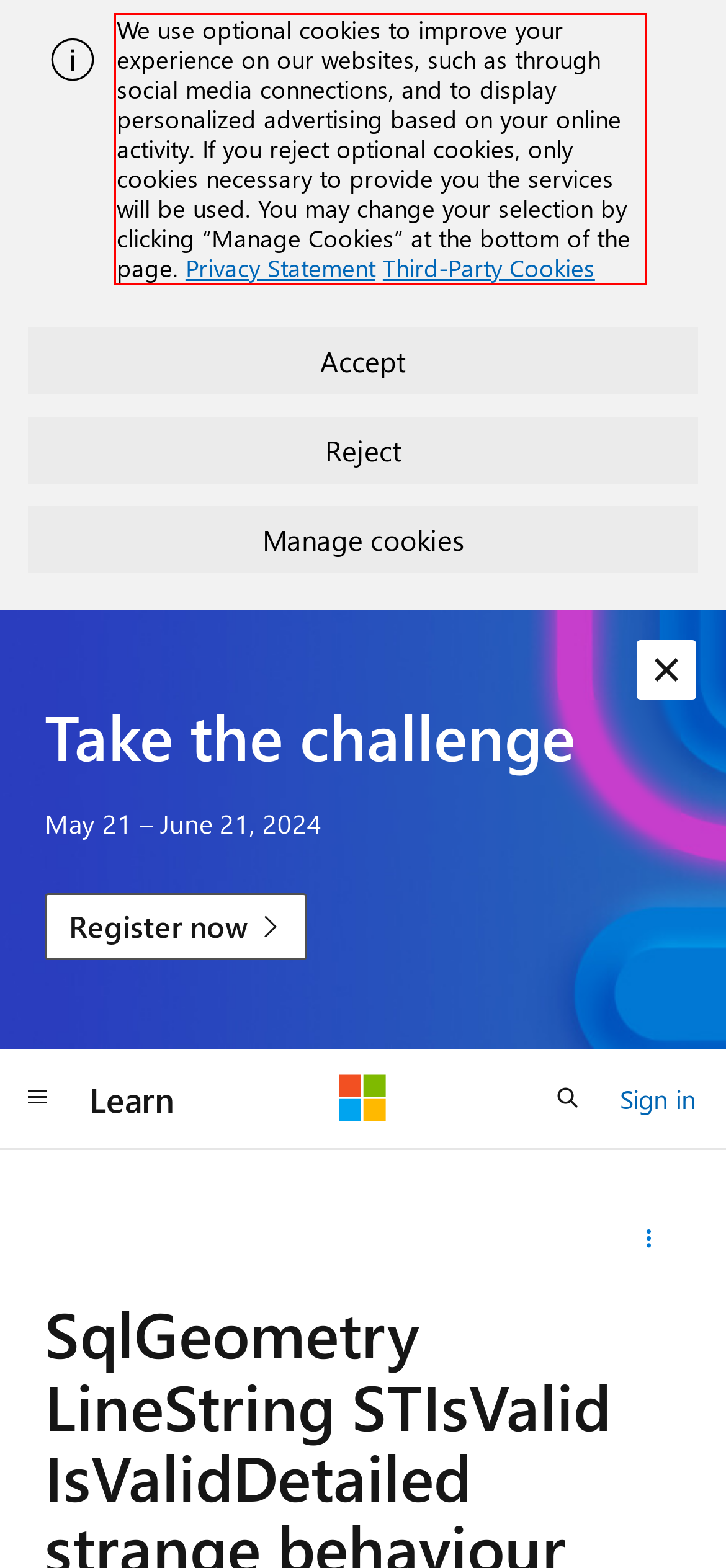Identify and extract the text within the red rectangle in the screenshot of the webpage.

We use optional cookies to improve your experience on our websites, such as through social media connections, and to display personalized advertising based on your online activity. If you reject optional cookies, only cookies necessary to provide you the services will be used. You may change your selection by clicking “Manage Cookies” at the bottom of the page. Privacy Statement Third-Party Cookies